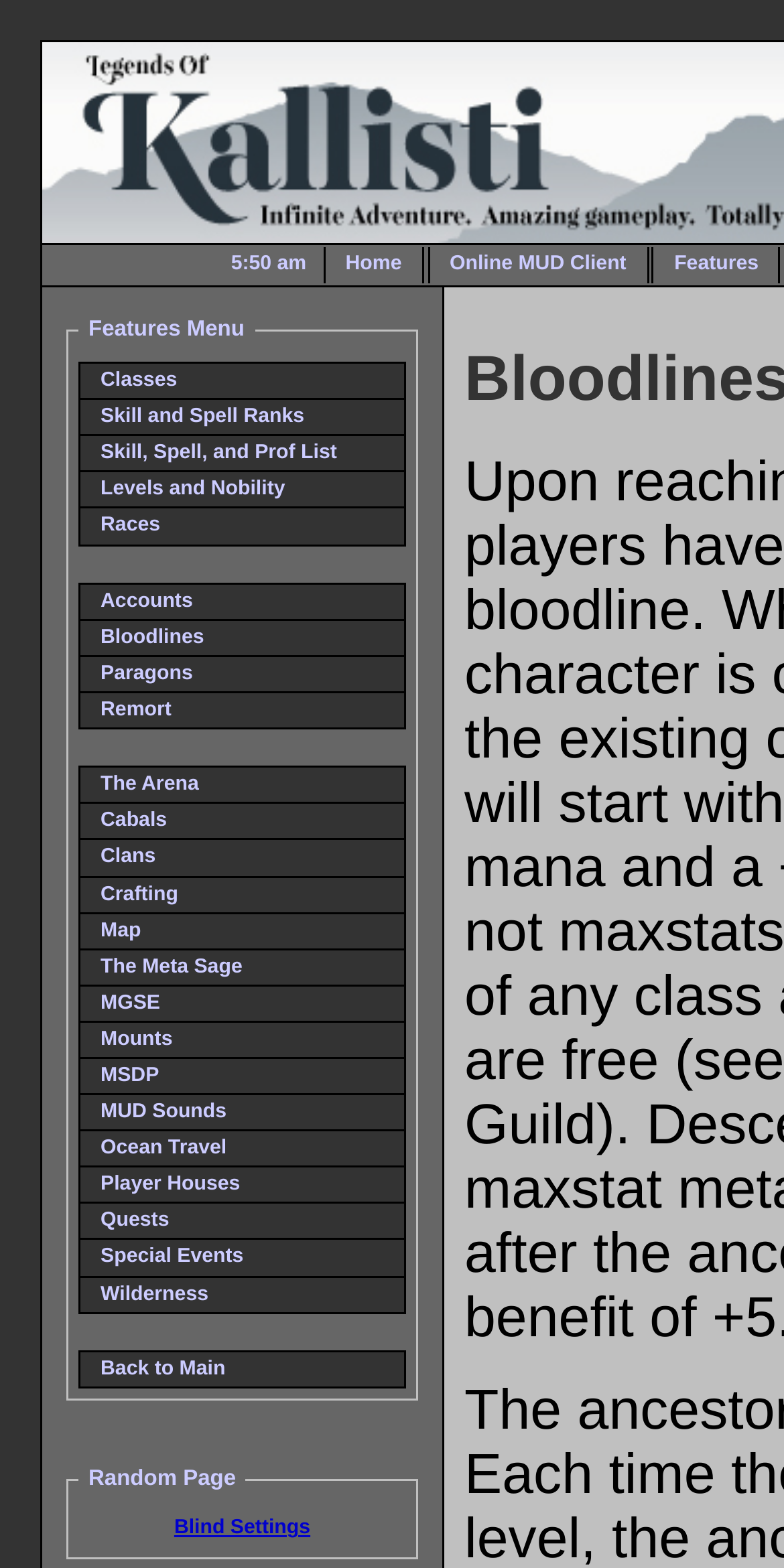What is the main menu category?
Using the information from the image, give a concise answer in one word or a short phrase.

Features